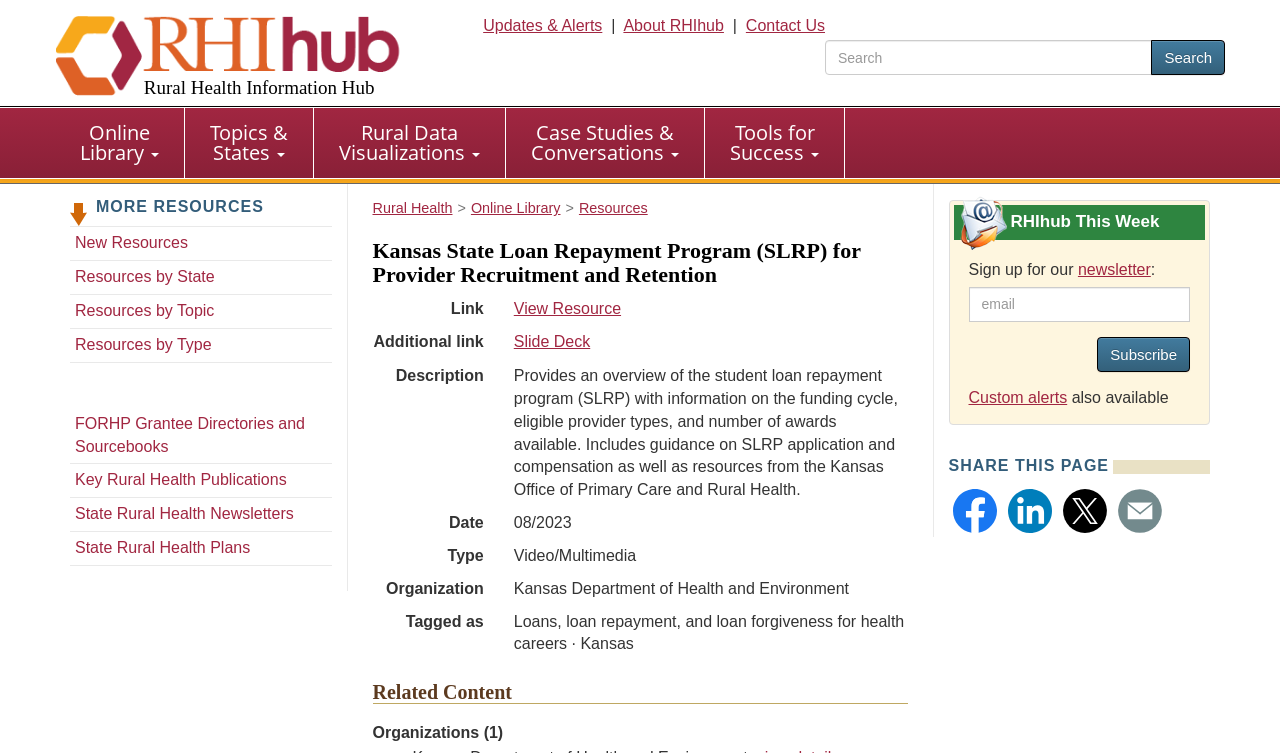Identify the coordinates of the bounding box for the element described below: "New Resources". Return the coordinates as four float numbers between 0 and 1: [left, top, right, bottom].

[0.055, 0.309, 0.259, 0.339]